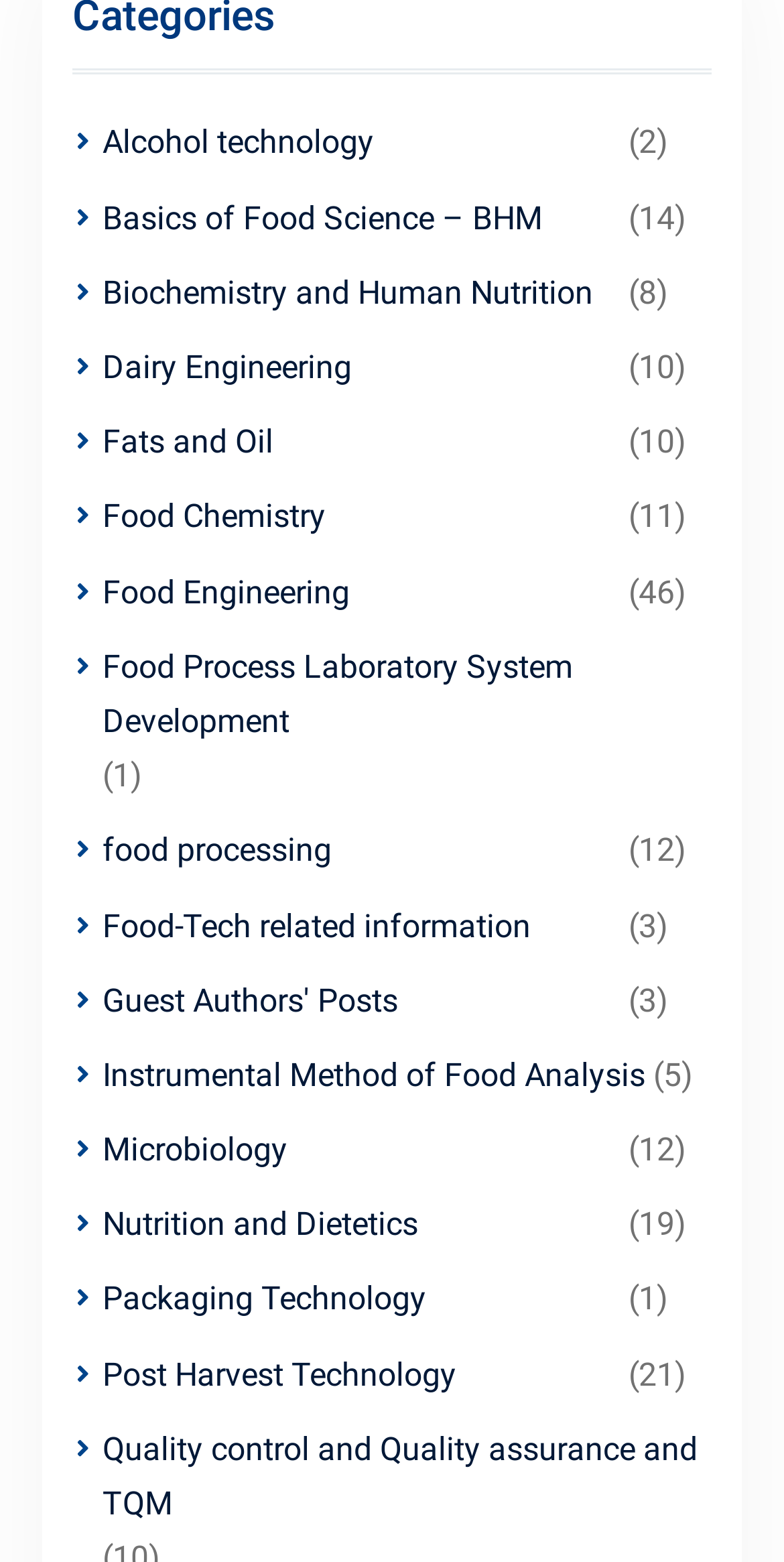How many links are on this webpage?
Respond with a short answer, either a single word or a phrase, based on the image.

24